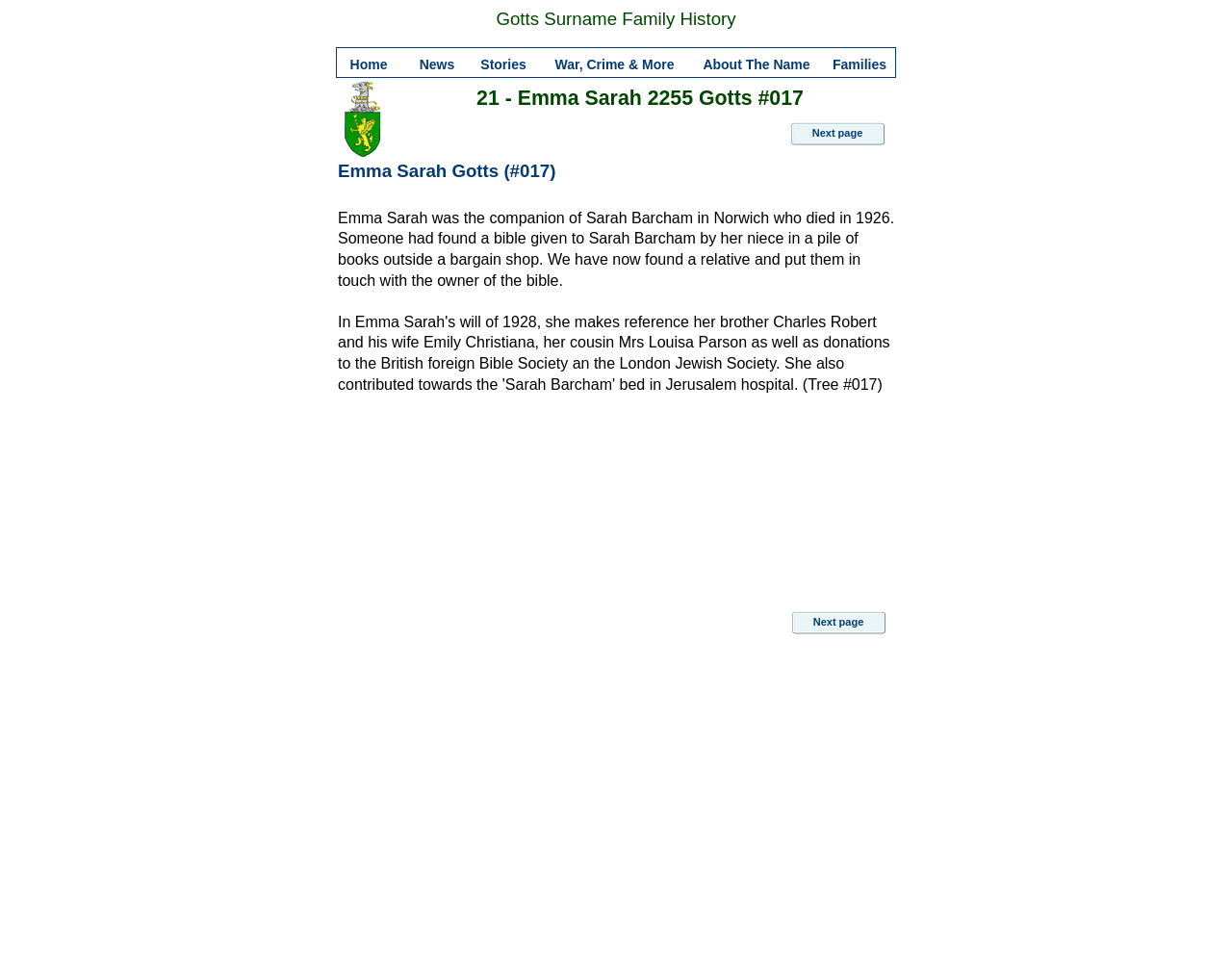Respond to the following question using a concise word or phrase: 
What is the name of the person described on this page?

Emma Sarah Gotts